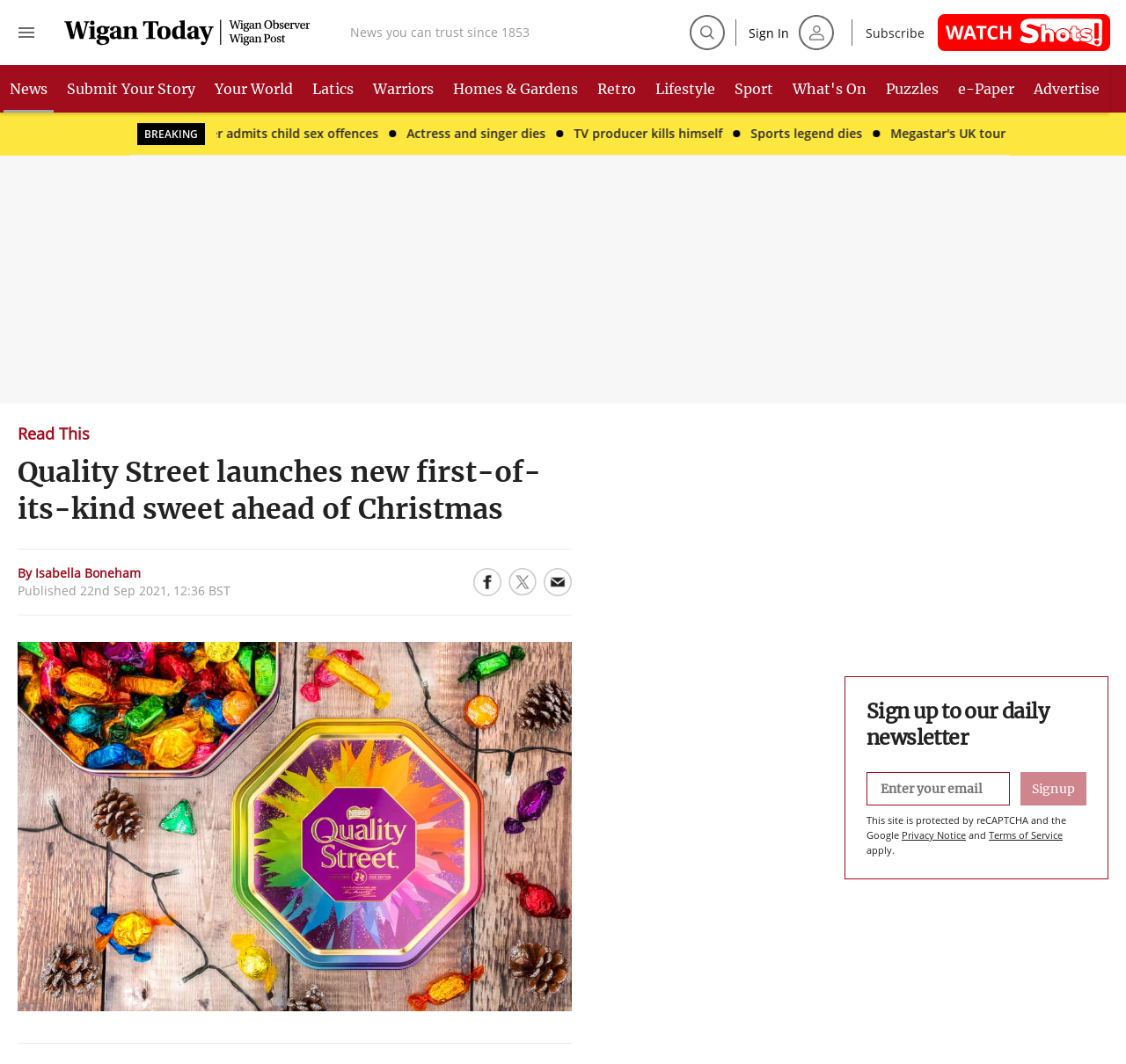Locate the bounding box coordinates of the area where you should click to accomplish the instruction: "Read This".

[0.016, 0.399, 0.08, 0.416]